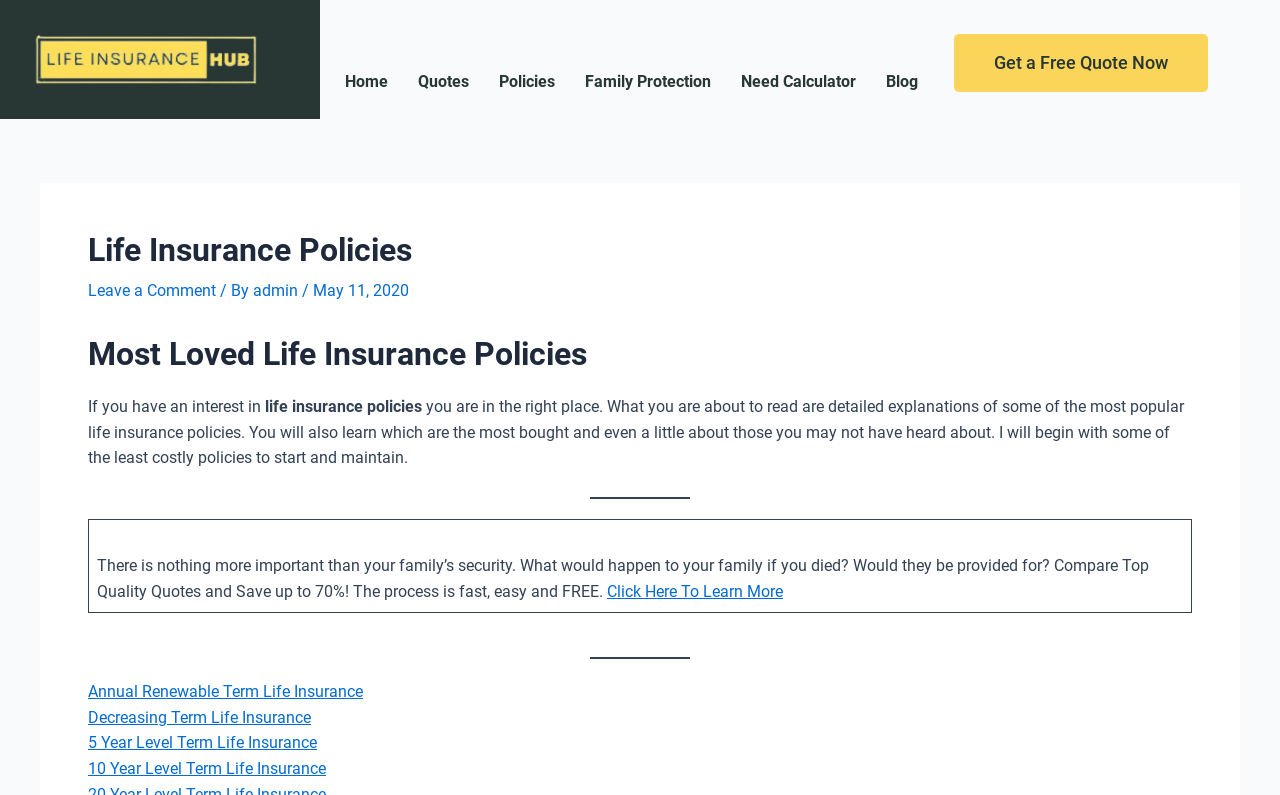What is the purpose of the article?
Ensure your answer is thorough and detailed.

I read the introduction of the article, which states that the article will provide detailed explanations of some of the most popular life insurance policies. This suggests that the purpose of the article is to provide information to readers about life insurance policies.